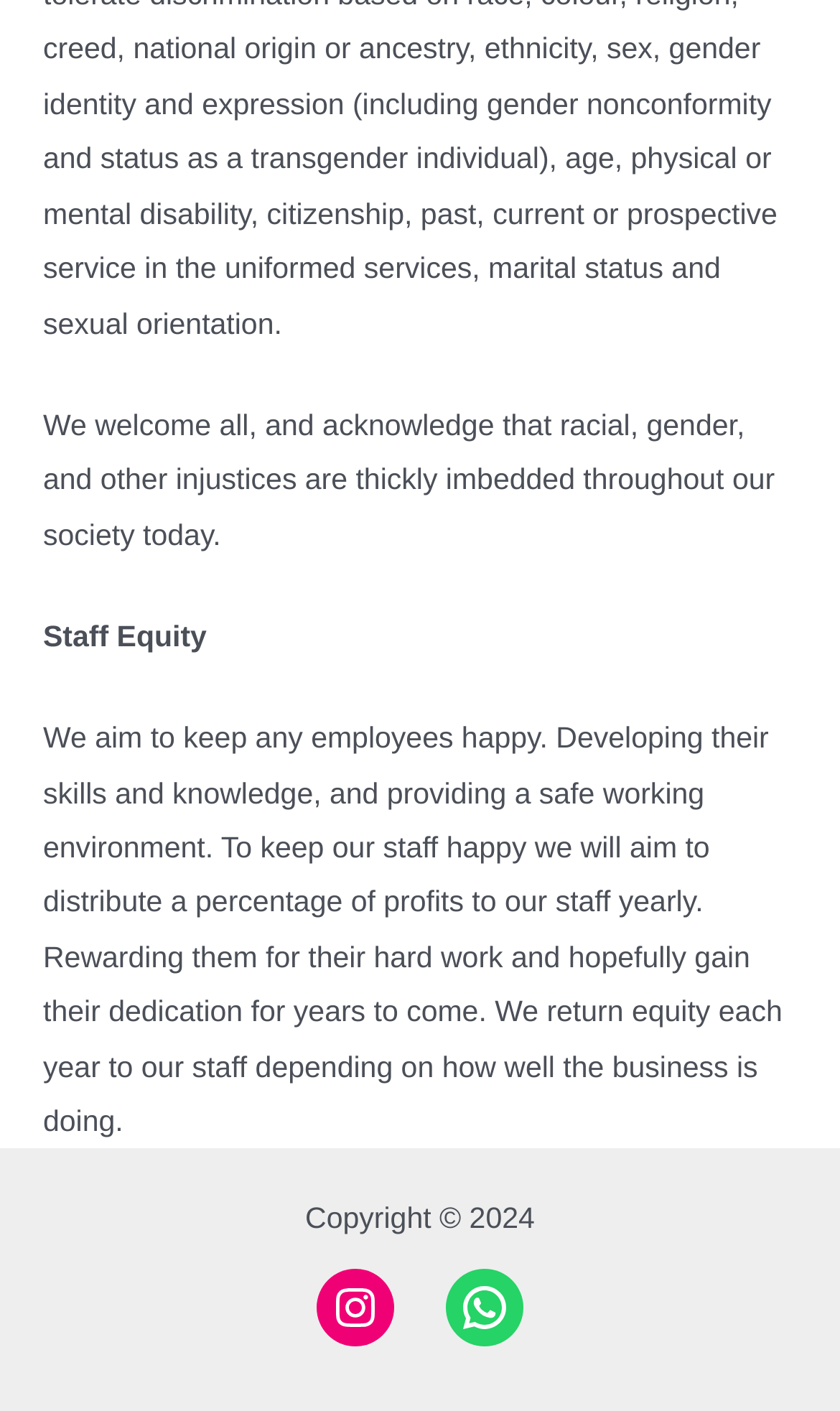What is the year of copyright?
Based on the screenshot, answer the question with a single word or phrase.

2024